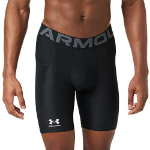Provide a short, one-word or phrase answer to the question below:
What is the purpose of the compression shorts?

Athletic performance and comfort